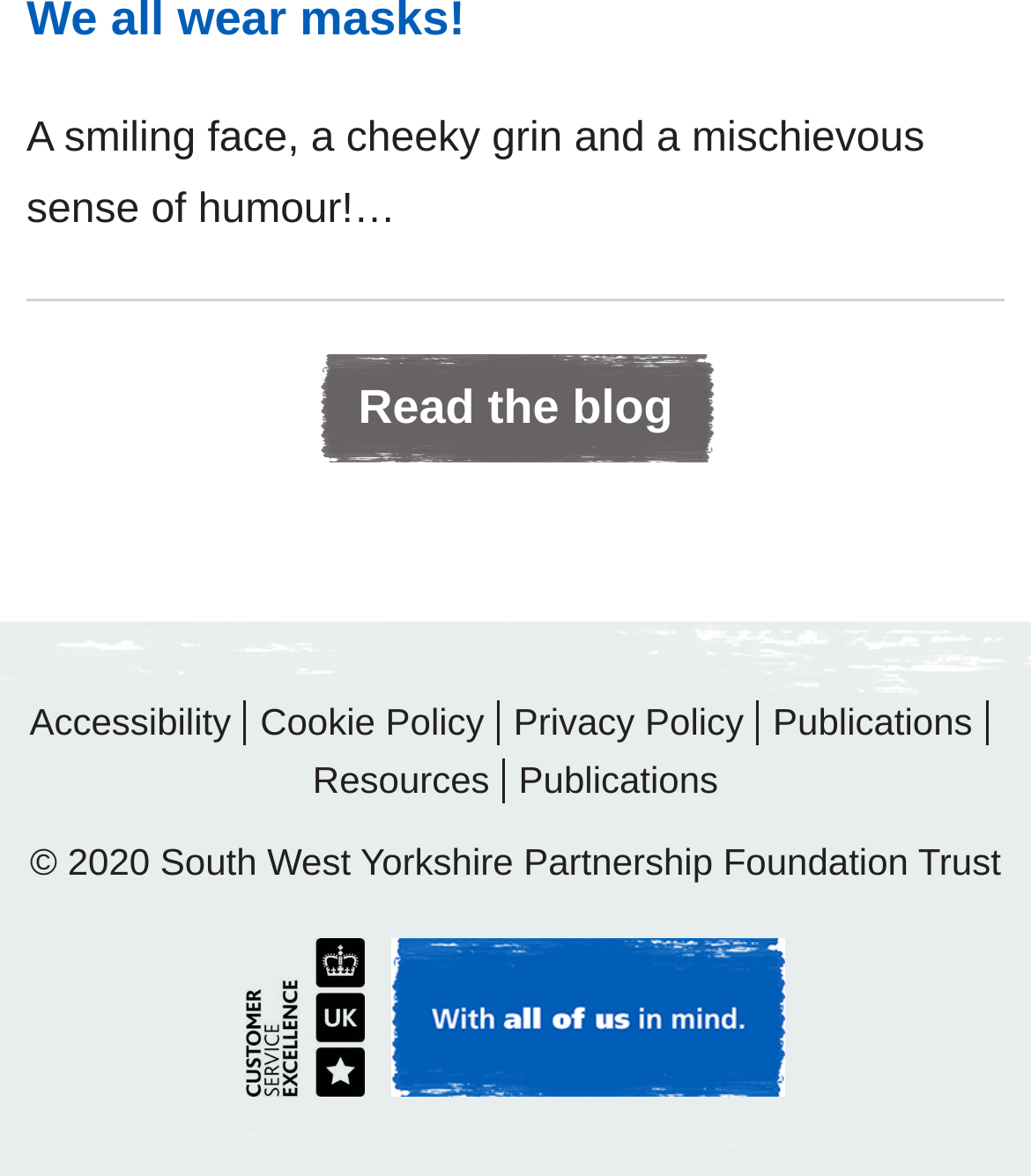Given the element description: "Read the blog", predict the bounding box coordinates of this UI element. The coordinates must be four float numbers between 0 and 1, given as [left, top, right, bottom].

[0.309, 0.302, 0.691, 0.394]